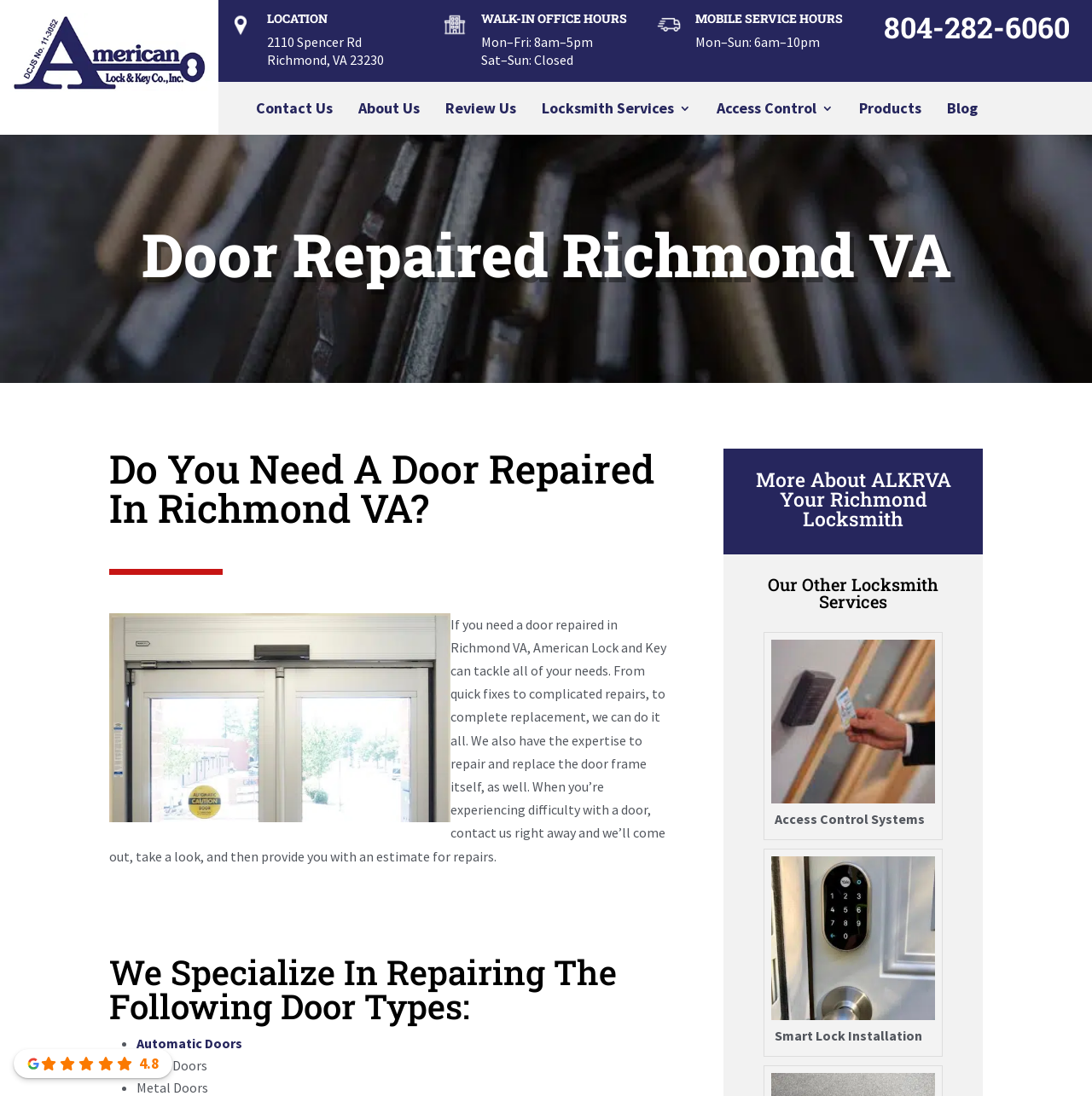Locate the bounding box coordinates of the clickable element to fulfill the following instruction: "search for something". Provide the coordinates as four float numbers between 0 and 1 in the format [left, top, right, bottom].

None